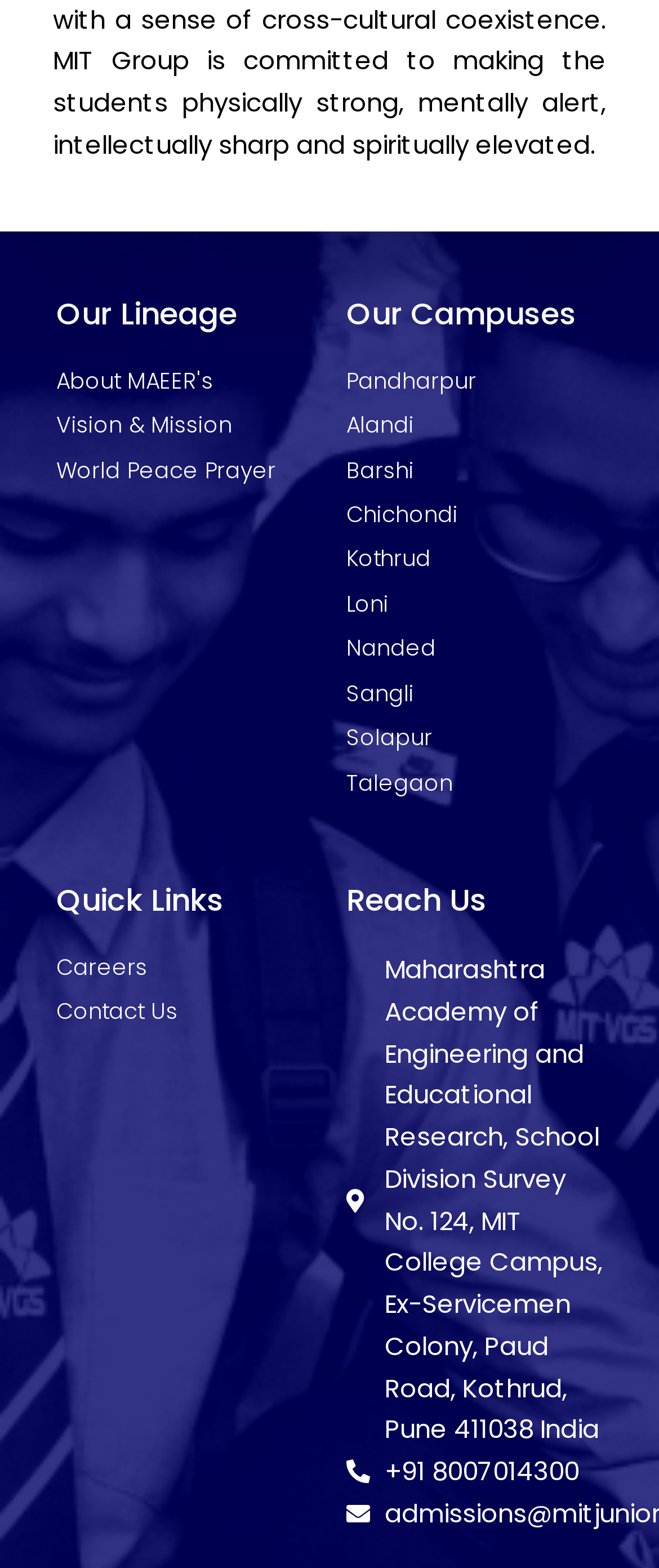Can you give a detailed response to the following question using the information from the image? How many campuses are listed?

The number of campuses can be determined by counting the links under the 'Our Campuses' heading, which are Pandharpur, Alandi, Barshi, Chichondi, Kothrud, Loni, Nanded, and Sangli, totaling 8 campuses.